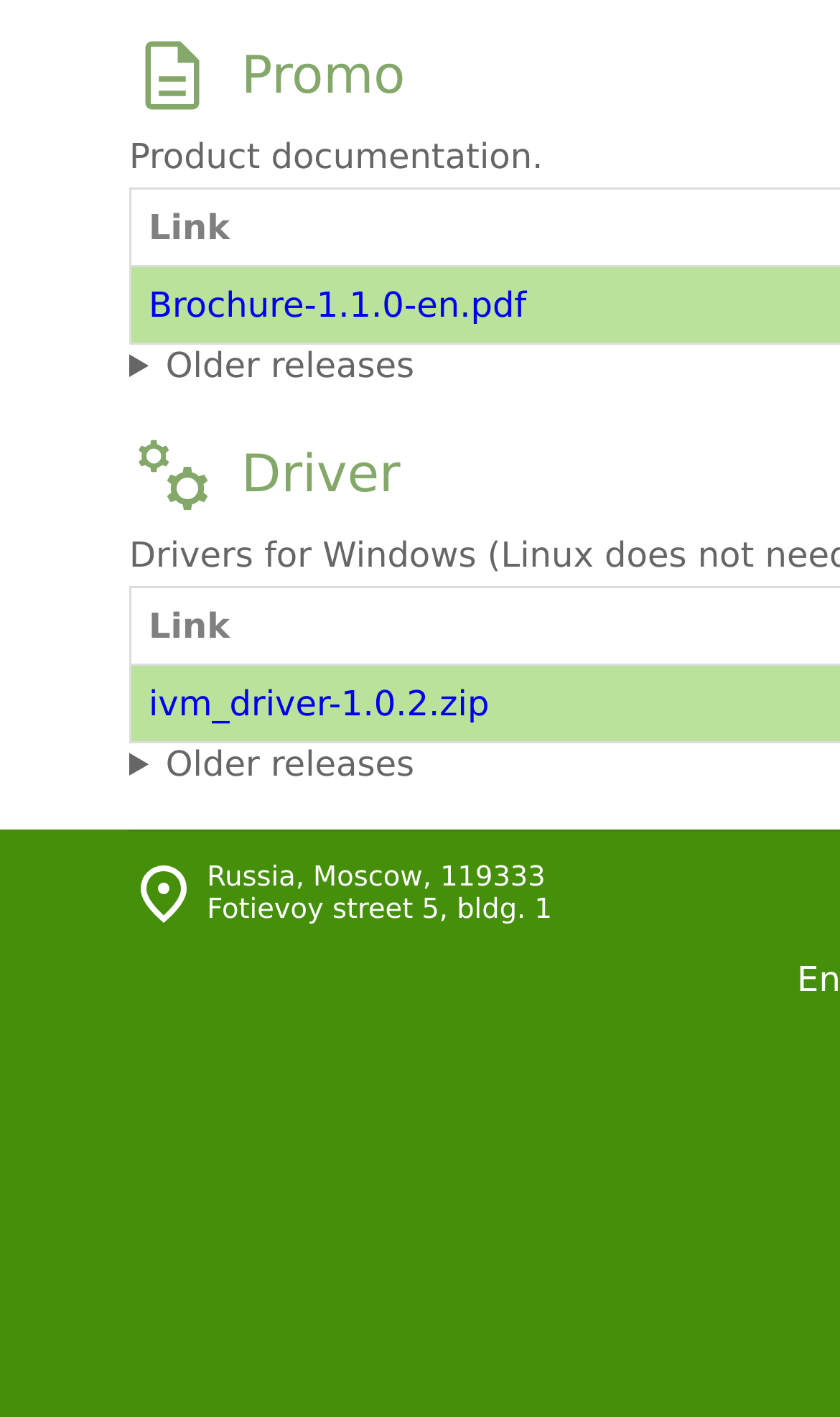Utilize the details in the image to thoroughly answer the following question: What is the file type of the first downloadable resource?

The first downloadable resource is 'Brochure-1.1.0-en.pdf', which is a PDF file. This can be determined by the file extension '.pdf' in the link text.